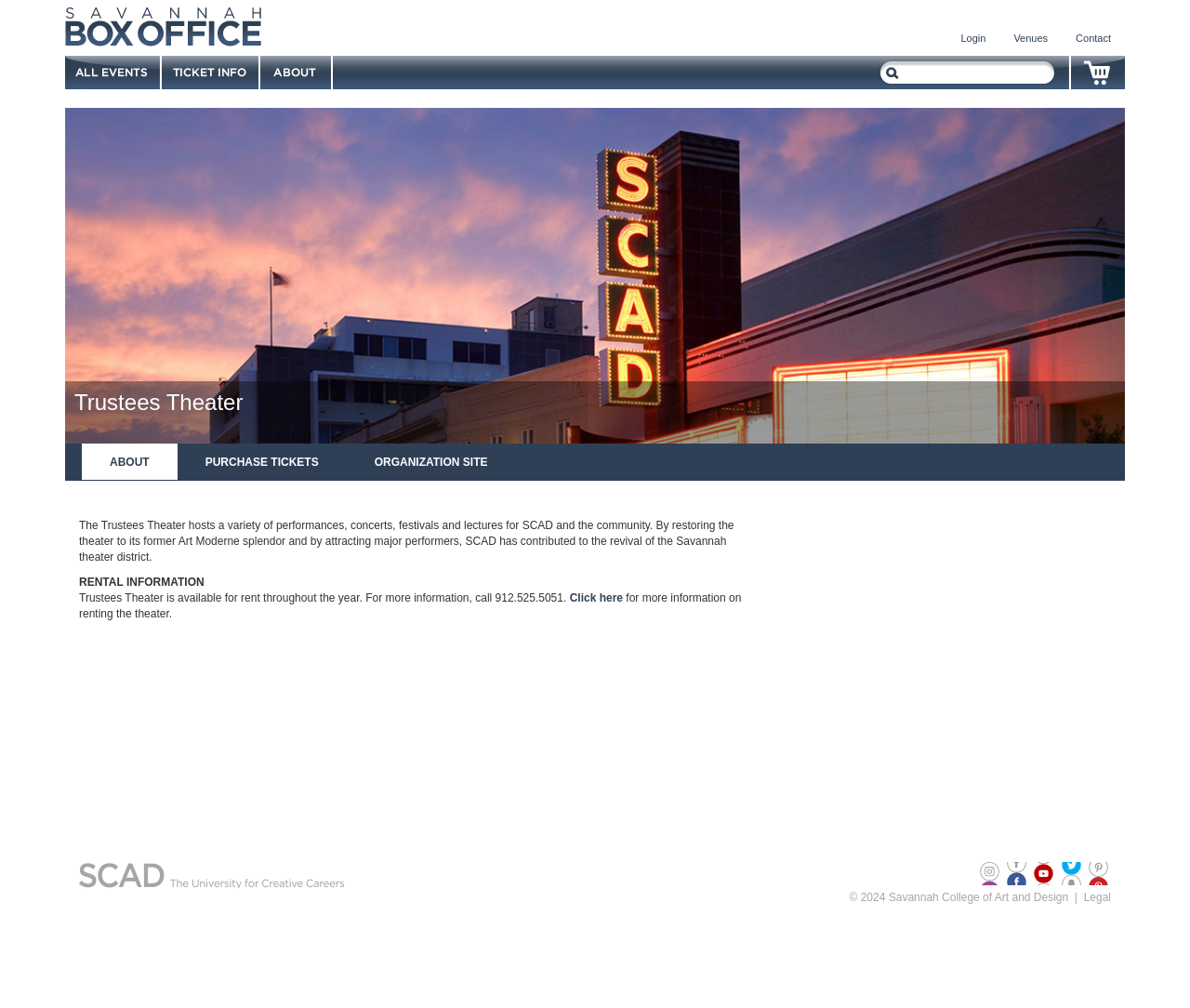Using the description: "Login", identify the bounding box of the corresponding UI element in the screenshot.

[0.796, 0.022, 0.84, 0.055]